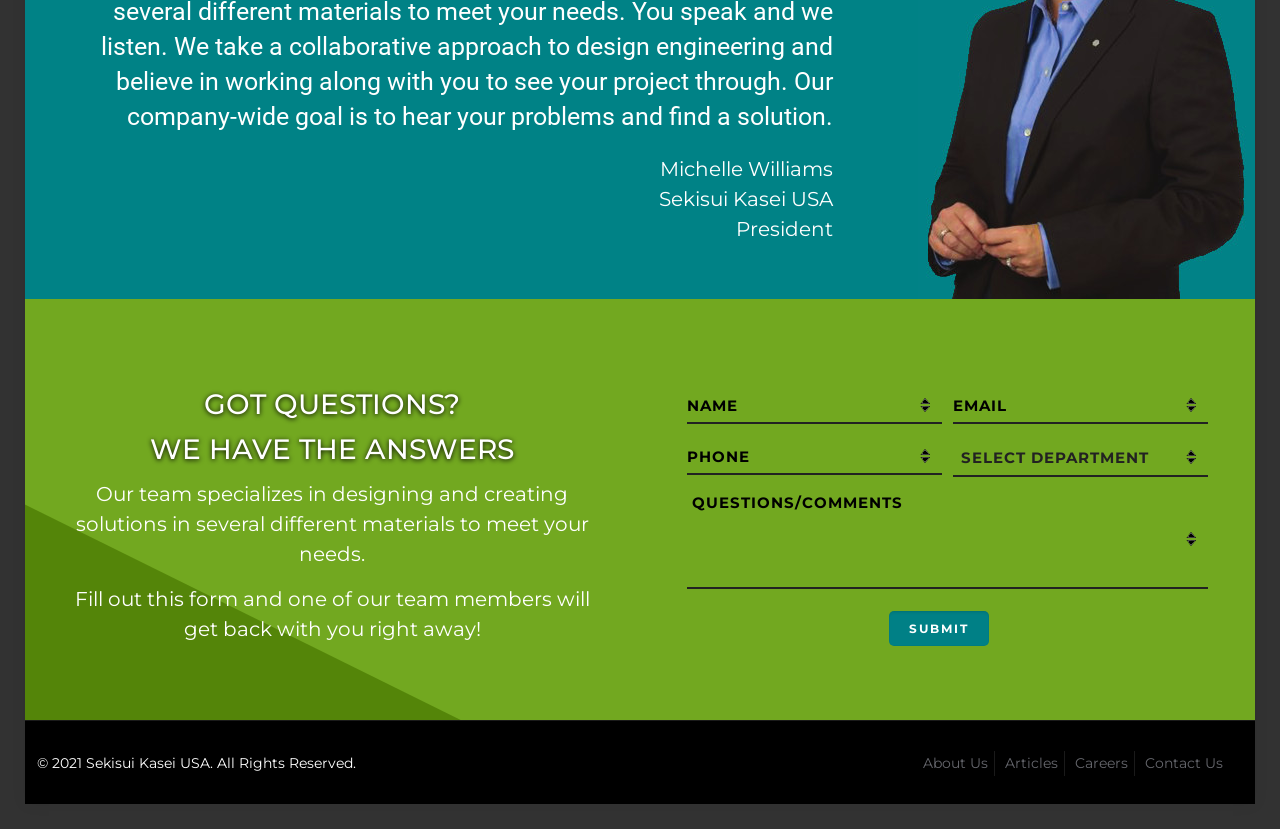What is the name of the president?
Answer with a single word or phrase, using the screenshot for reference.

Michelle Williams